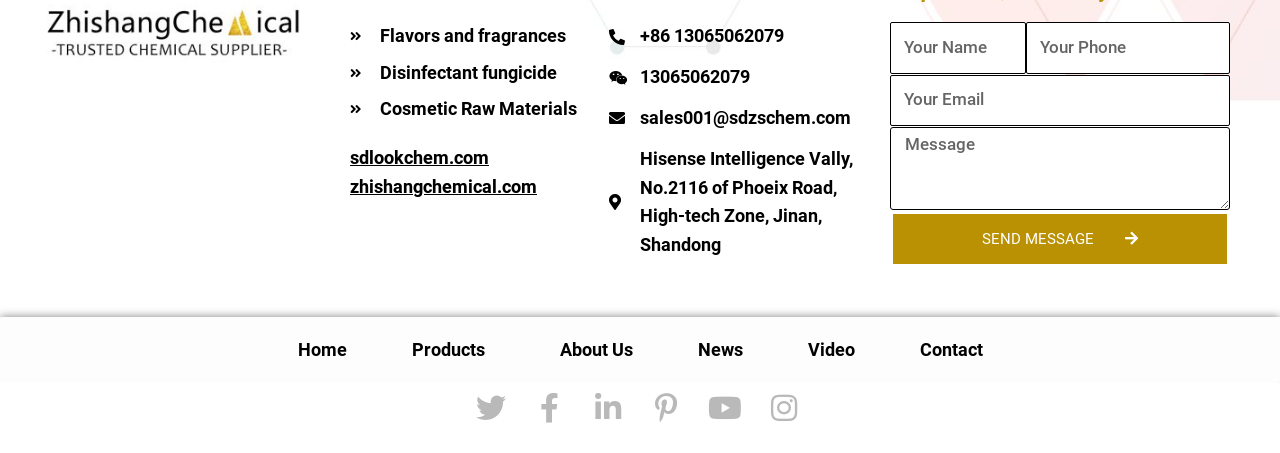Find the bounding box coordinates for the area you need to click to carry out the instruction: "Click on the 'Contact' link". The coordinates should be four float numbers between 0 and 1, indicated as [left, top, right, bottom].

[0.7, 0.723, 0.786, 0.824]